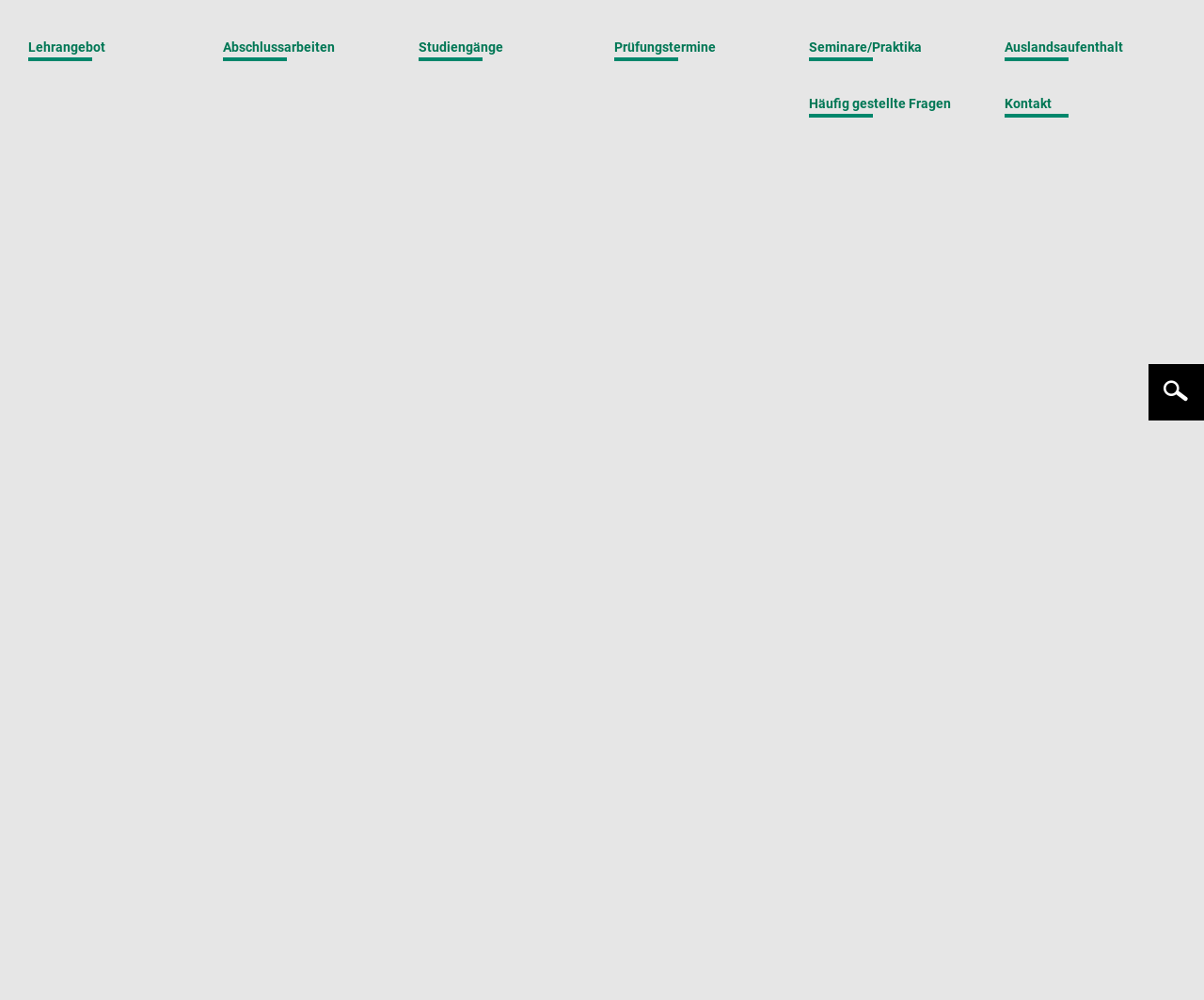Find the bounding box coordinates of the clickable region needed to perform the following instruction: "Go to the 'Forschung' page". The coordinates should be provided as four float numbers between 0 and 1, i.e., [left, top, right, bottom].

[0.786, 0.057, 0.838, 0.072]